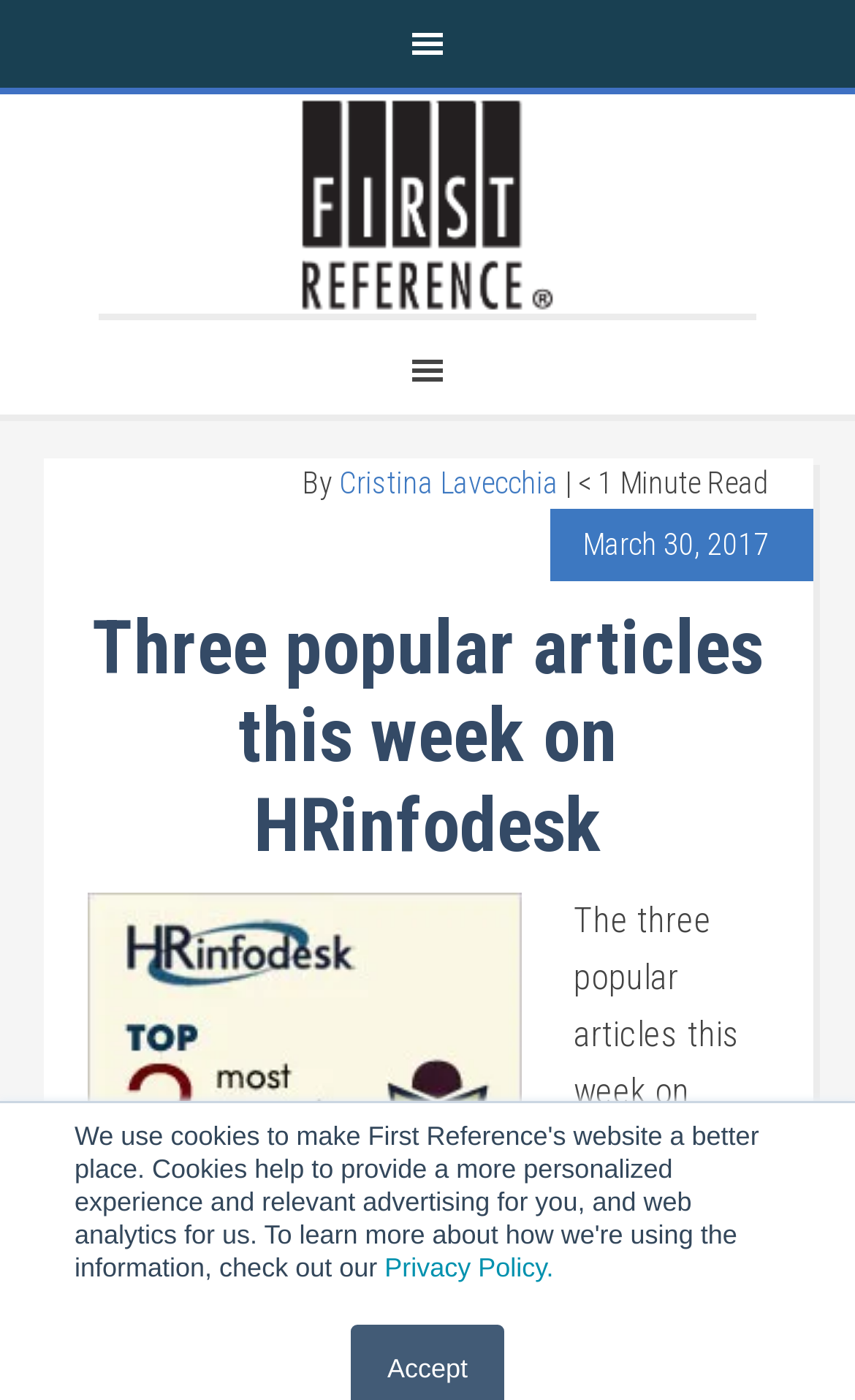Extract the bounding box coordinates for the described element: "First Reference Talks". The coordinates should be represented as four float numbers between 0 and 1: [left, top, right, bottom].

[0.115, 0.067, 0.885, 0.224]